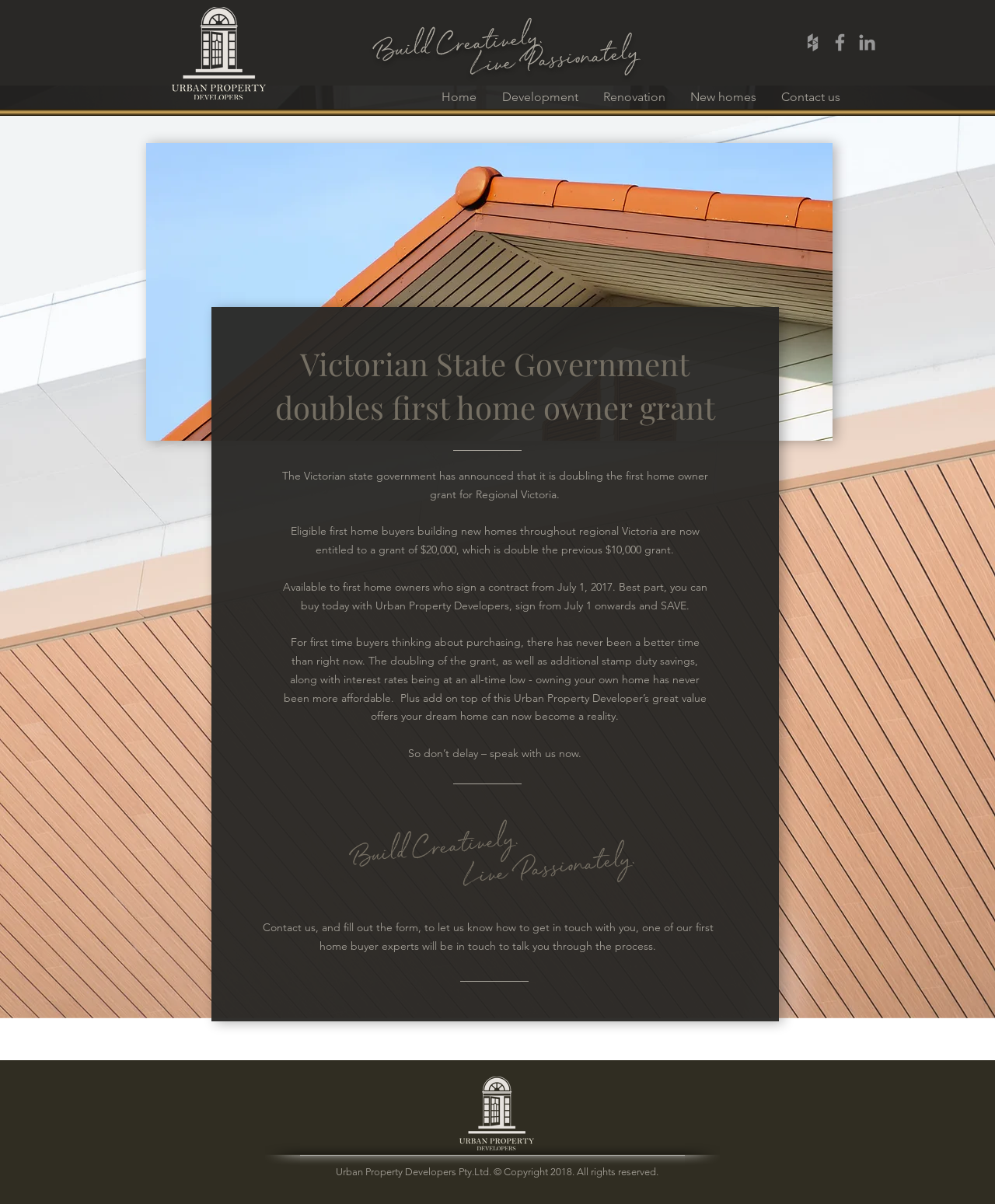Calculate the bounding box coordinates for the UI element based on the following description: "aria-label="Grey LinkedIn Icon"". Ensure the coordinates are four float numbers between 0 and 1, i.e., [left, top, right, bottom].

[0.86, 0.026, 0.883, 0.045]